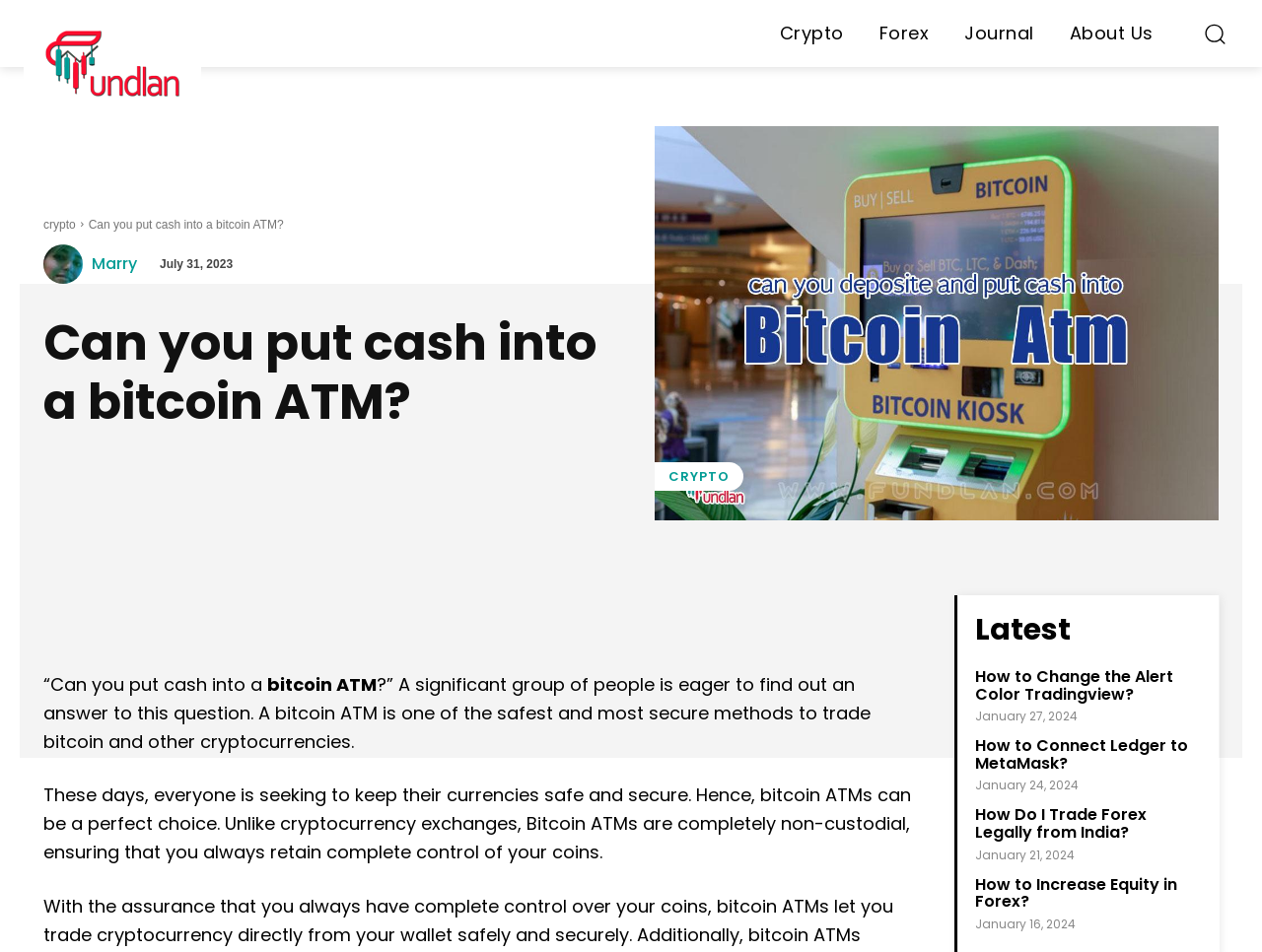What is the advantage of using a Bitcoin ATM?
Kindly offer a comprehensive and detailed response to the question.

The webpage states that 'Unlike cryptocurrency exchanges, Bitcoin ATMs are completely non-custodial, ensuring that you always retain complete control of your coins.' This suggests that one of the advantages of using a Bitcoin ATM is that it is non-custodial, meaning users have full control over their coins.